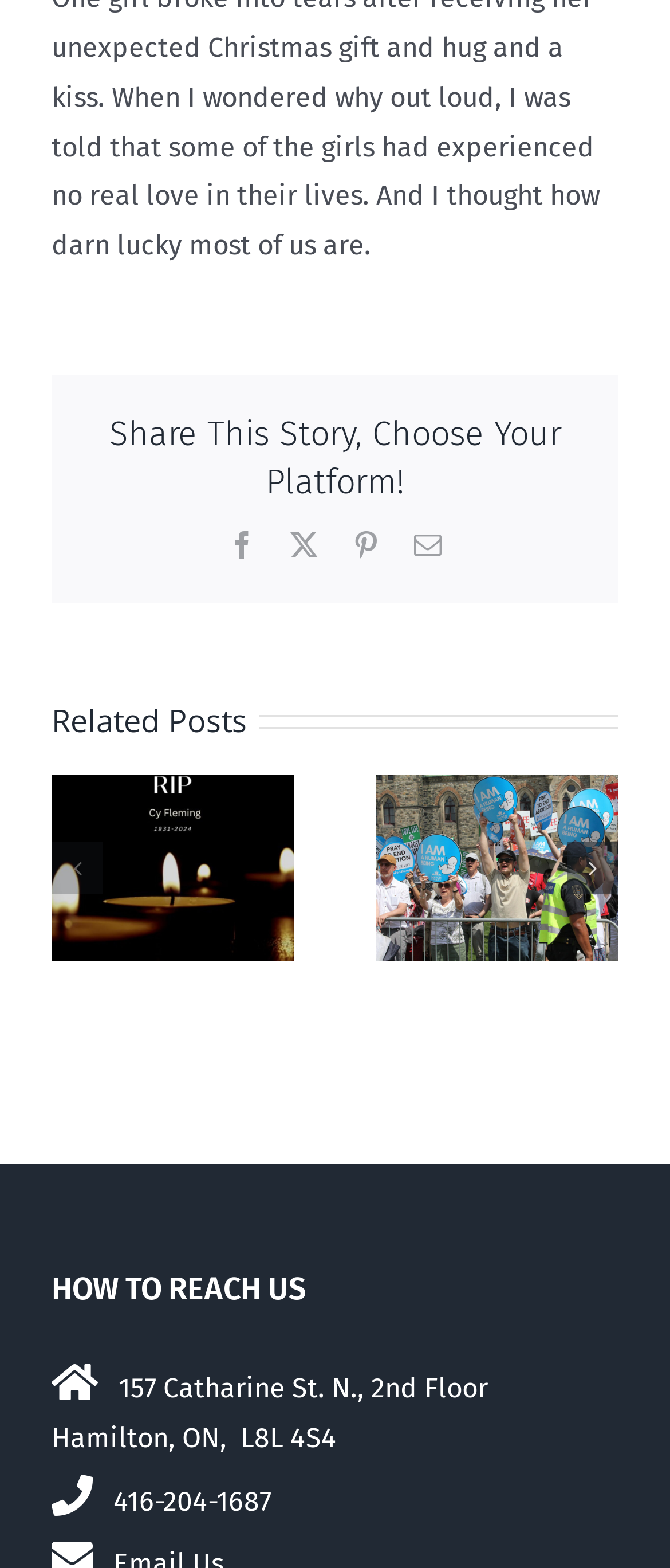Give a concise answer using only one word or phrase for this question:
Is the 'Previous slide' button enabled?

No